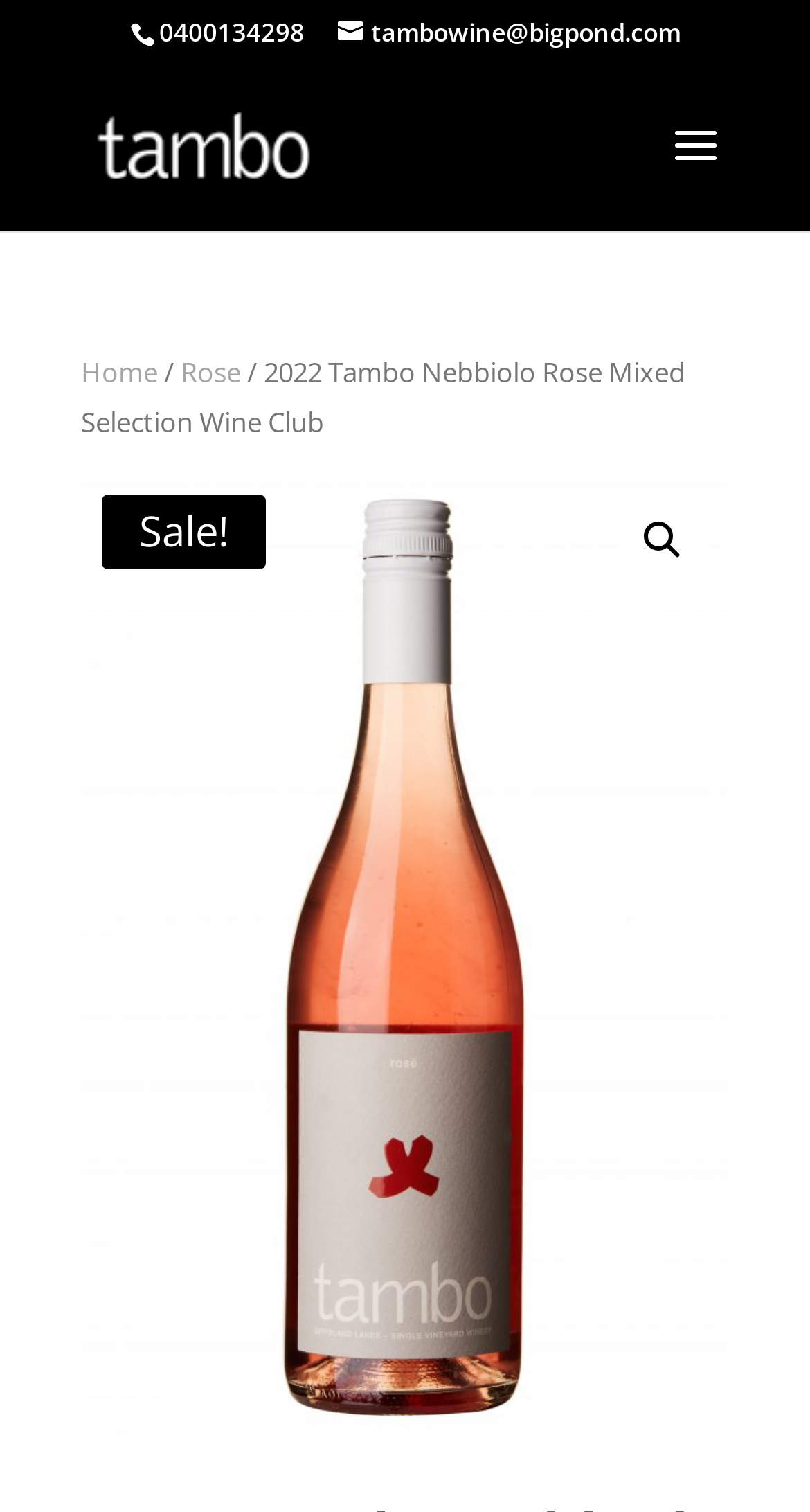What is the email address displayed on the webpage?
Could you please answer the question thoroughly and with as much detail as possible?

I found the email address by looking at the link element with the bounding box coordinates [0.417, 0.01, 0.84, 0.033], which contains the text 'tambowine@bigpond.com'.